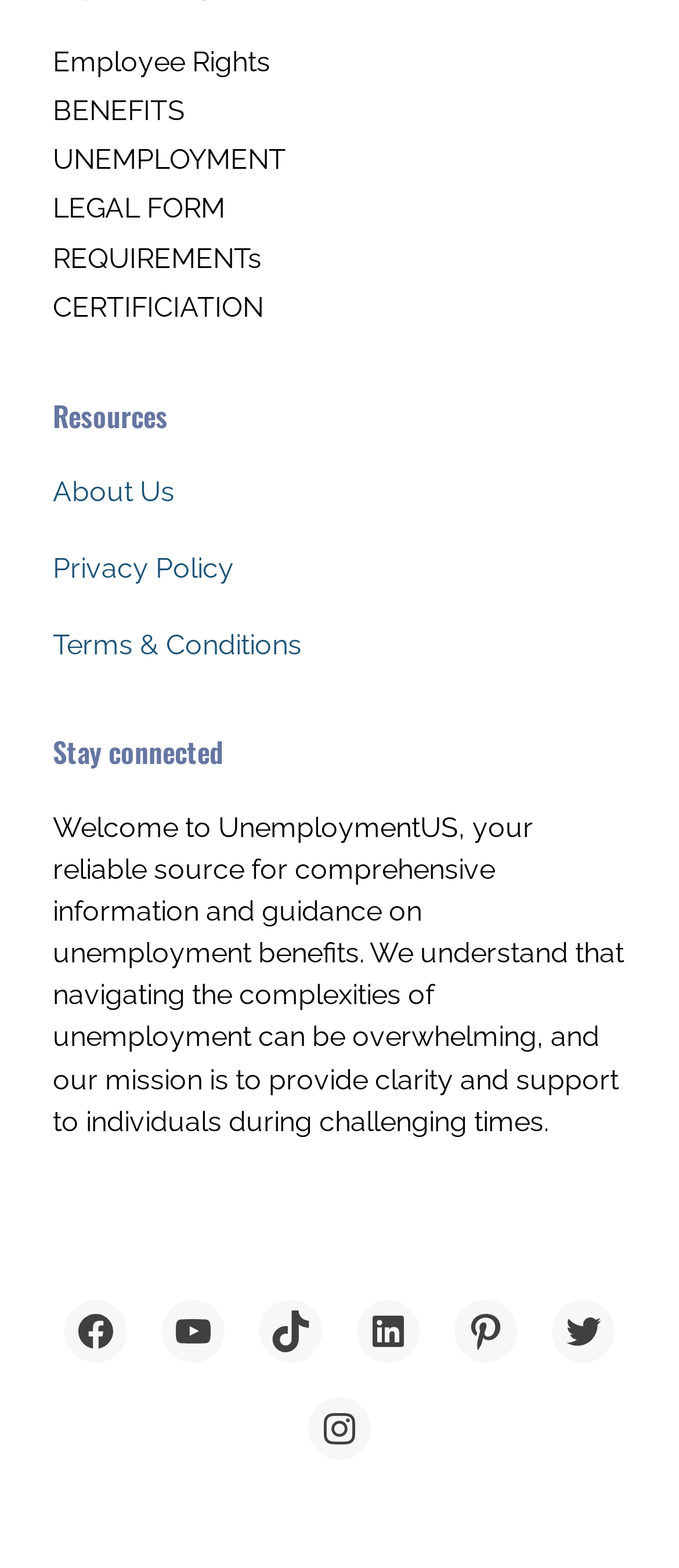Respond with a single word or phrase for the following question: 
What is the purpose of UnemploymentUS?

Provide clarity and support